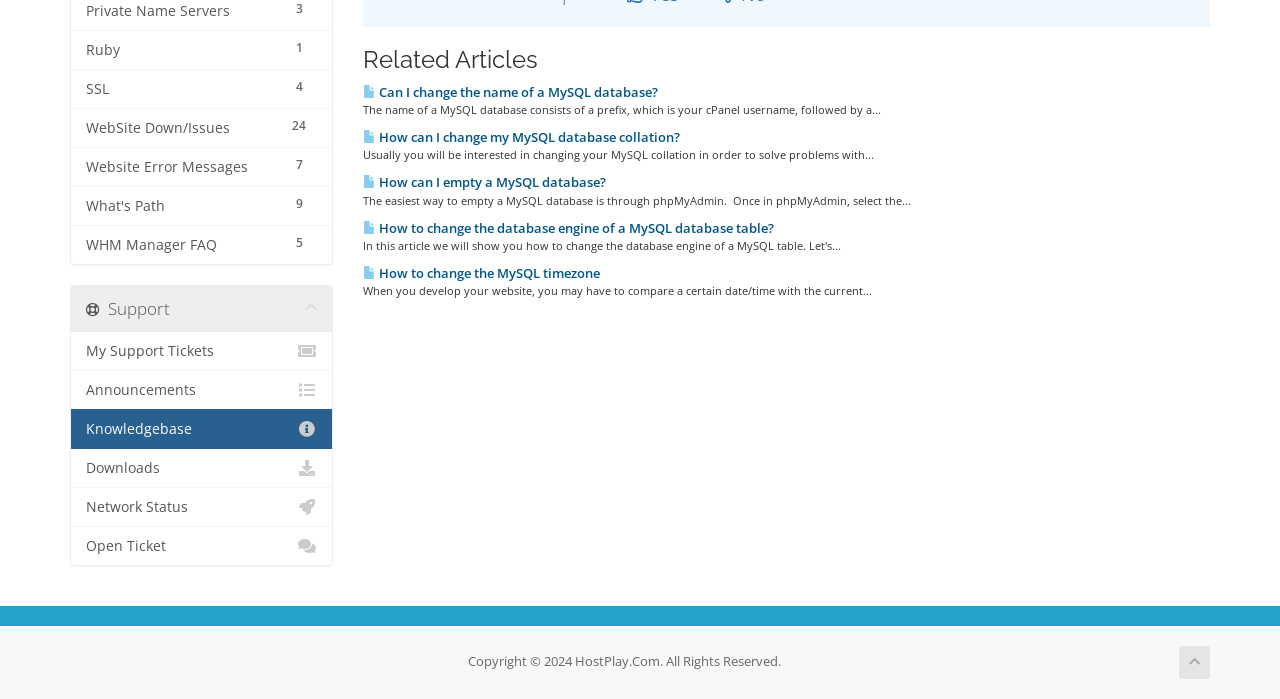Based on the element description, predict the bounding box coordinates (top-left x, top-left y, bottom-right x, bottom-right y) for the UI element in the screenshot: 7 Website Error Messages

[0.055, 0.21, 0.259, 0.268]